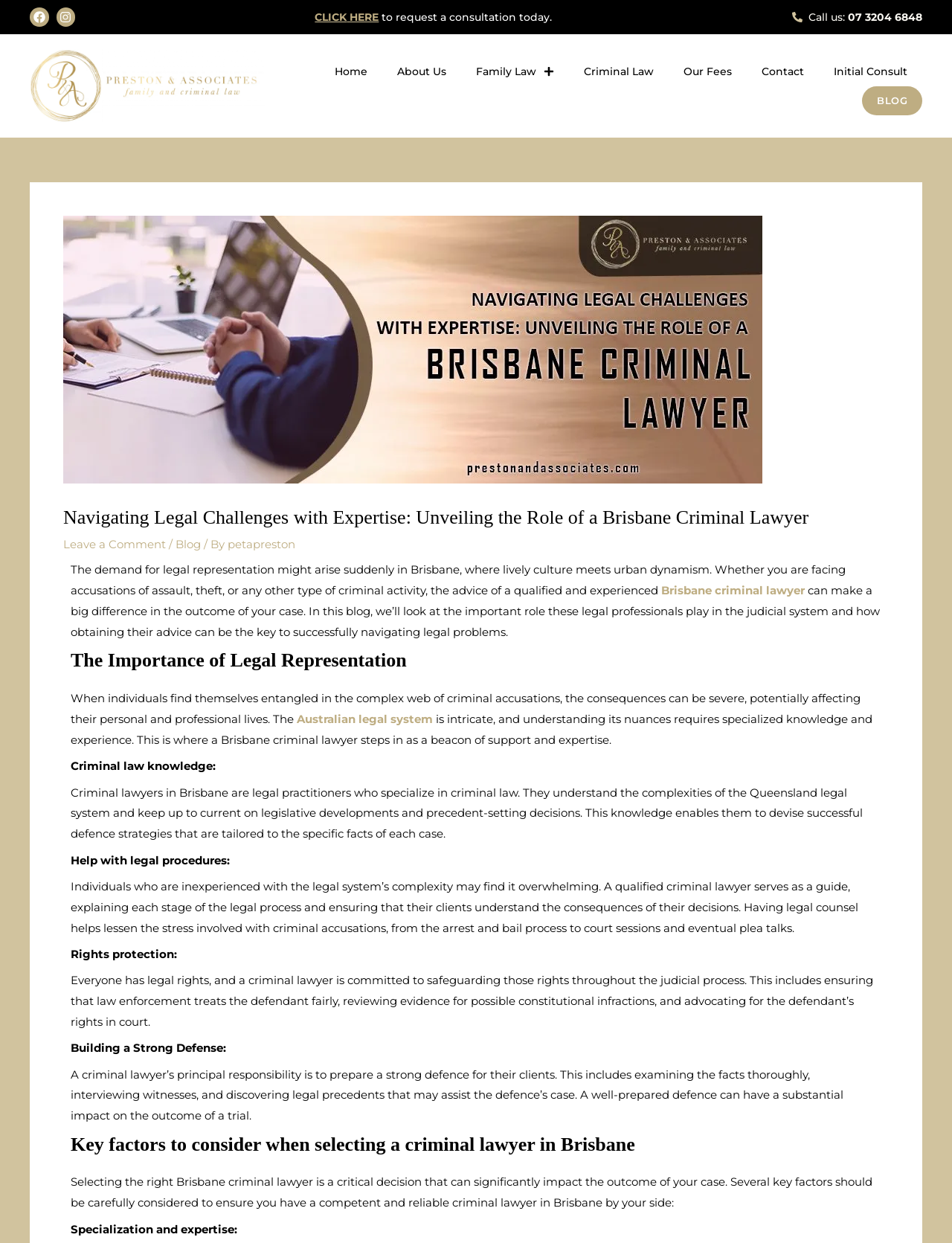Answer with a single word or phrase: 
What should be considered when selecting a criminal lawyer in Brisbane?

Several key factors